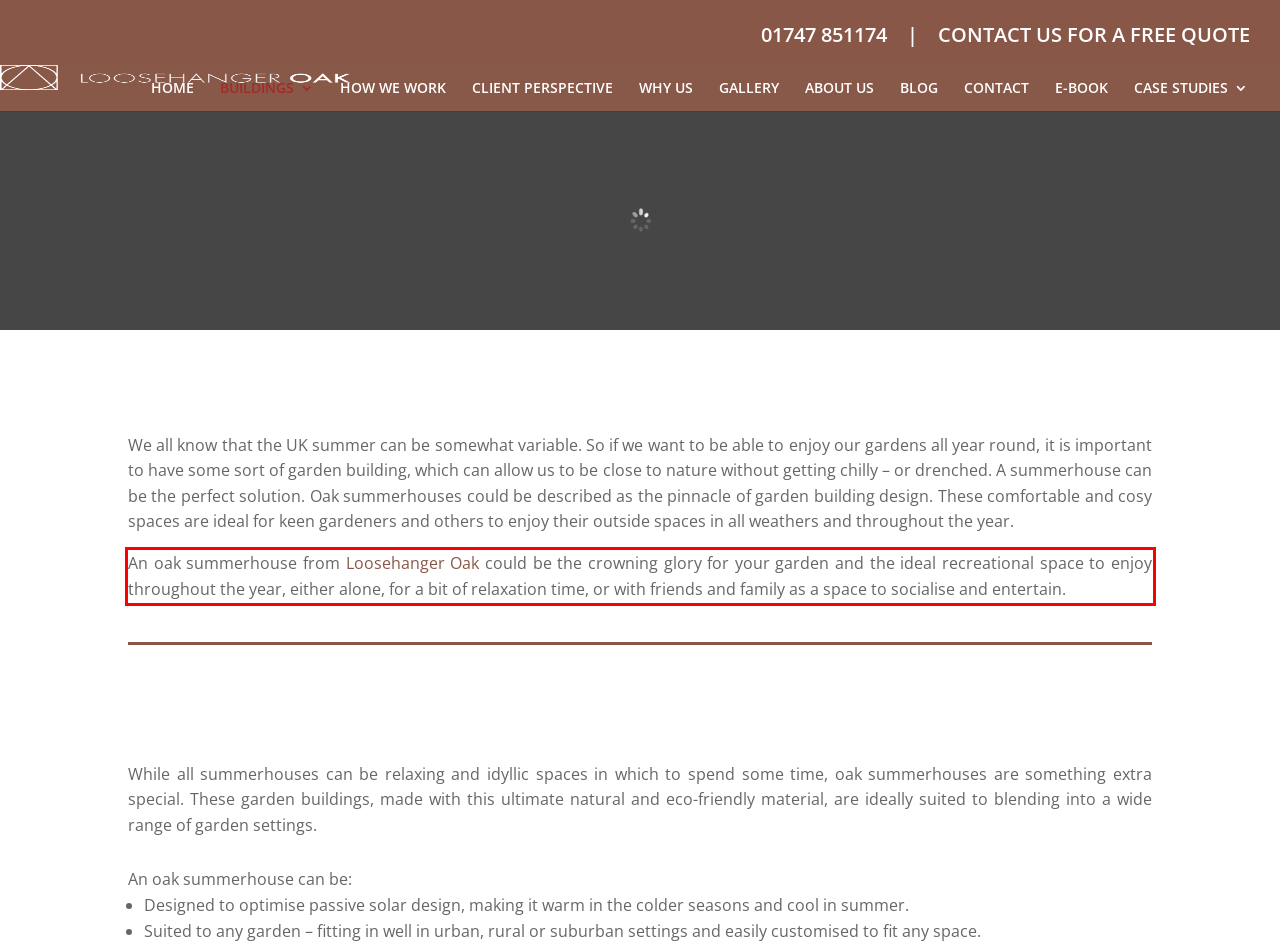You have a screenshot of a webpage with a UI element highlighted by a red bounding box. Use OCR to obtain the text within this highlighted area.

An oak summerhouse from Loosehanger Oak could be the crowning glory for your garden and the ideal recreational space to enjoy throughout the year, either alone, for a bit of relaxation time, or with friends and family as a space to socialise and entertain.